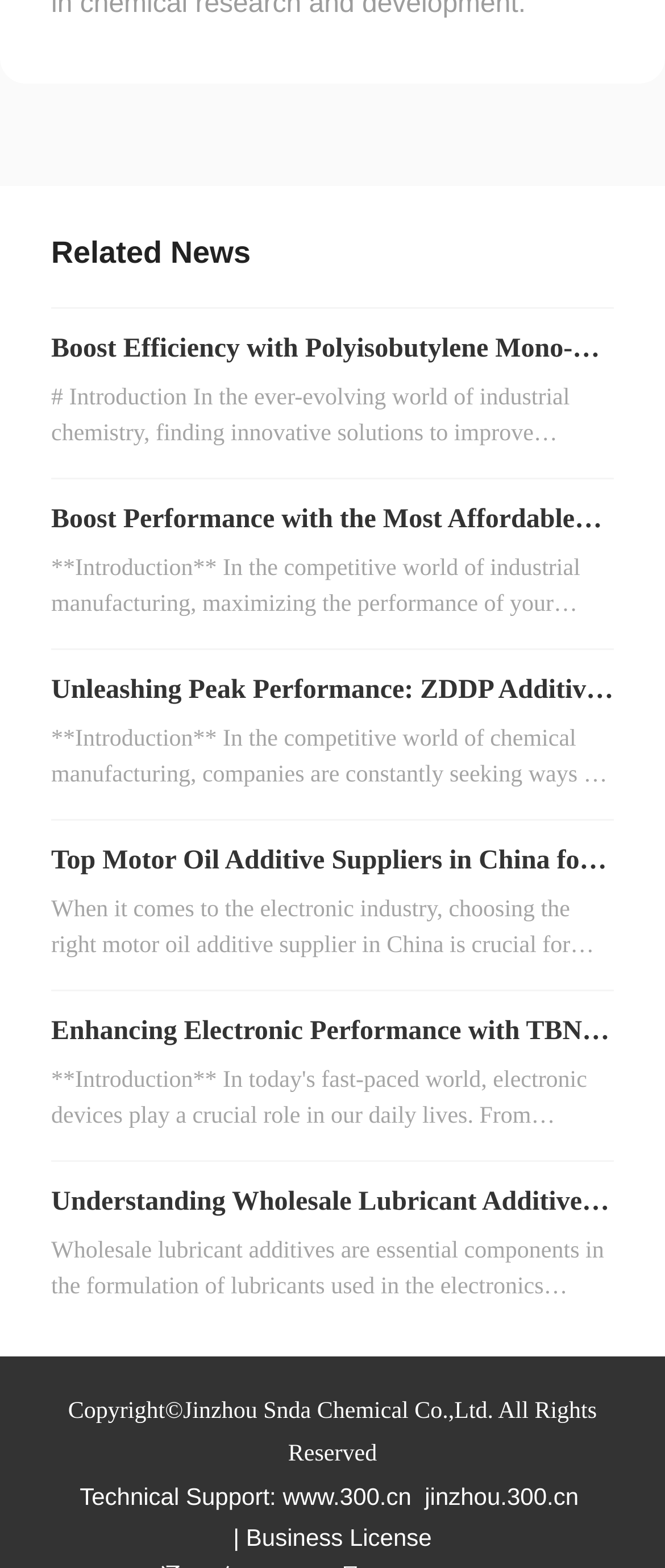What is the URL of the technical support website?
Please answer the question with as much detail as possible using the screenshot.

I looked at the link element with the text 'www.300.cn' and determined that it is the URL of the technical support website.